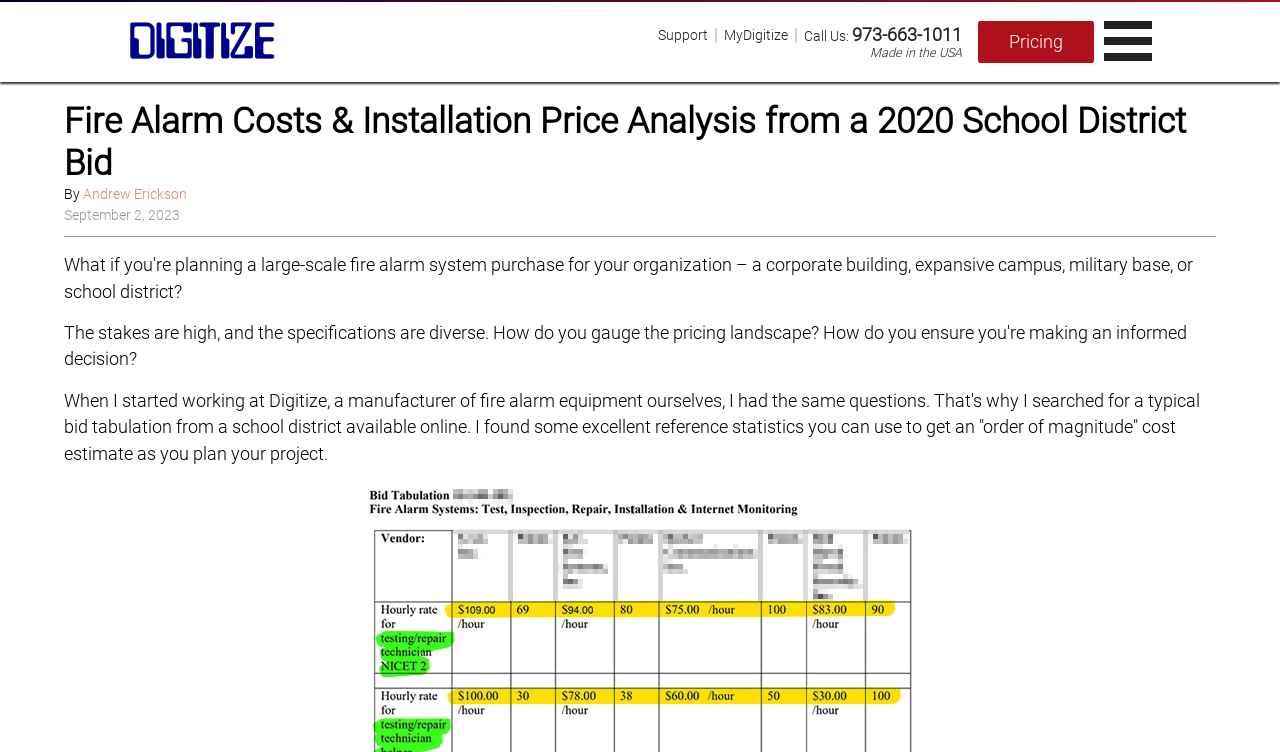Respond to the question below with a single word or phrase:
Who is the author of the article?

Andrew Erickson